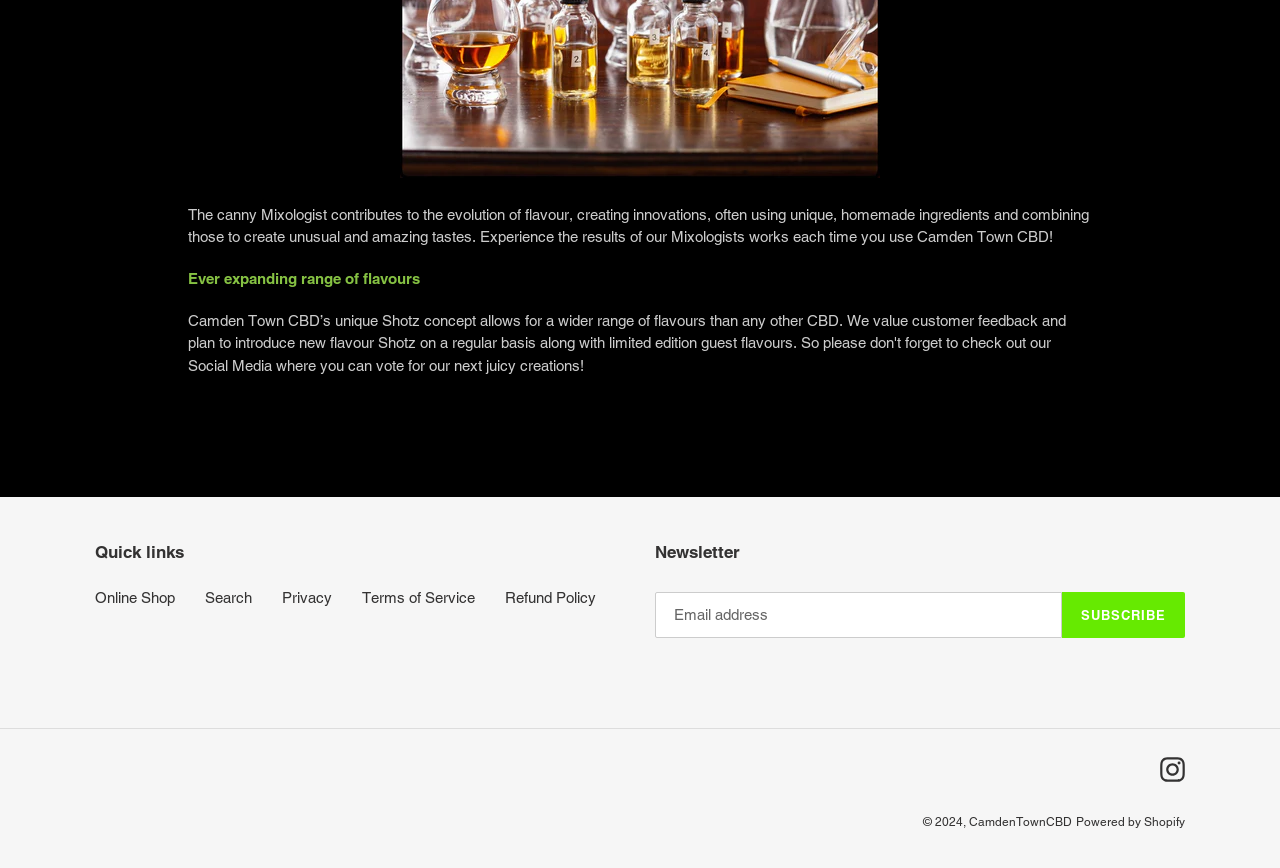Highlight the bounding box coordinates of the region I should click on to meet the following instruction: "Search for something".

[0.16, 0.679, 0.197, 0.698]